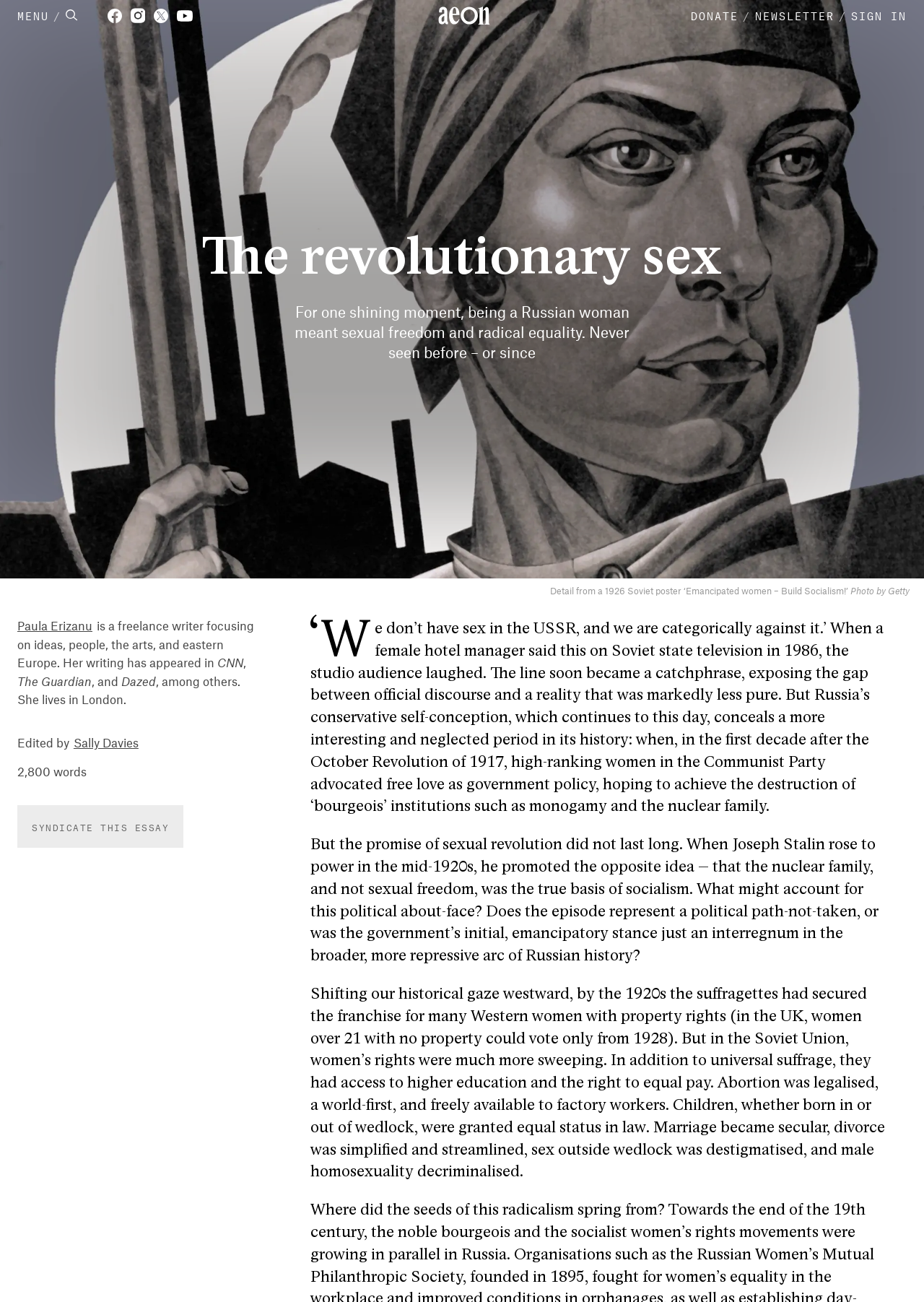Please indicate the bounding box coordinates for the clickable area to complete the following task: "Go to Facebook". The coordinates should be specified as four float numbers between 0 and 1, i.e., [left, top, right, bottom].

[0.5, 0.007, 0.522, 0.018]